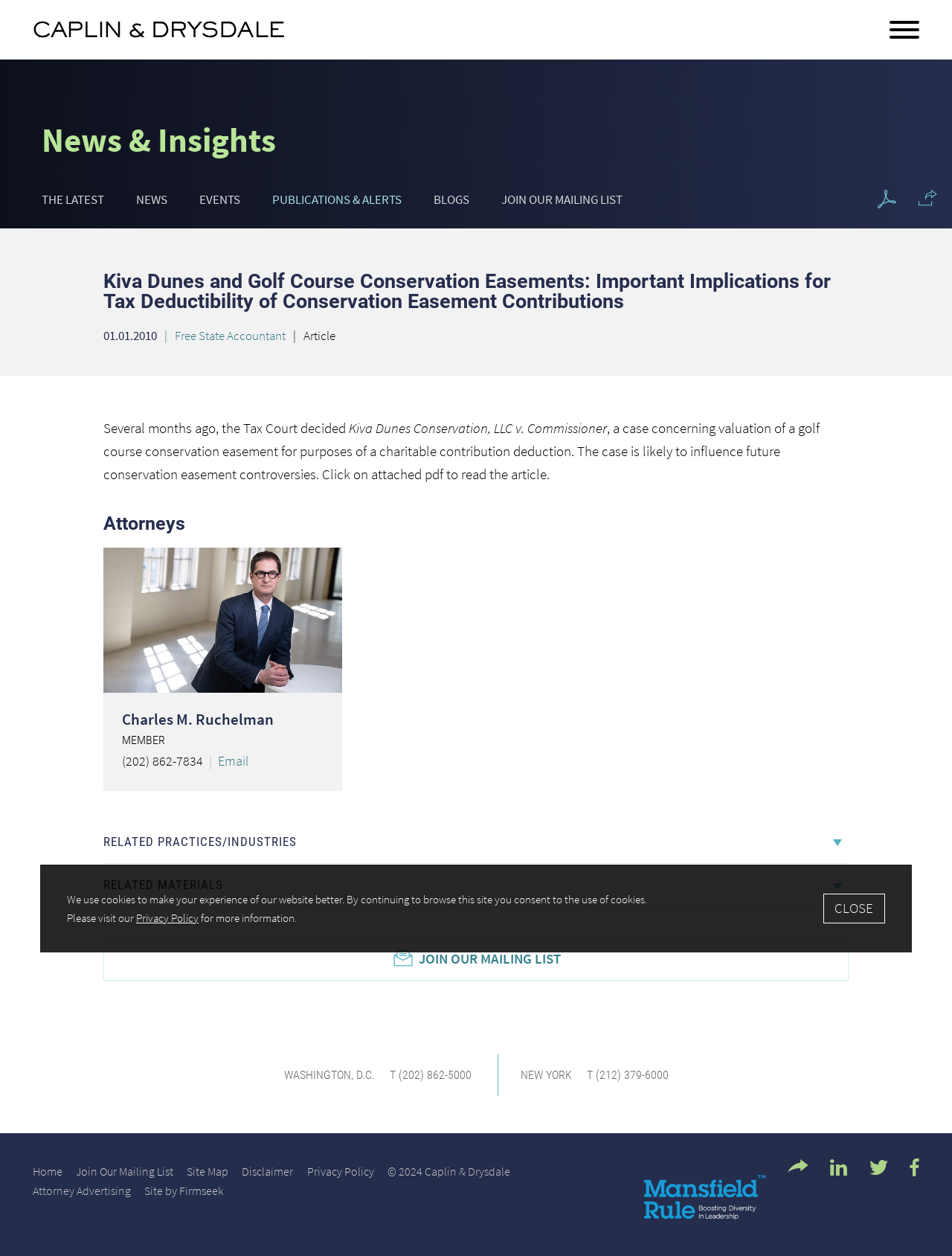Who is the author of the article?
Please look at the screenshot and answer using one word or phrase.

Free State Accountant